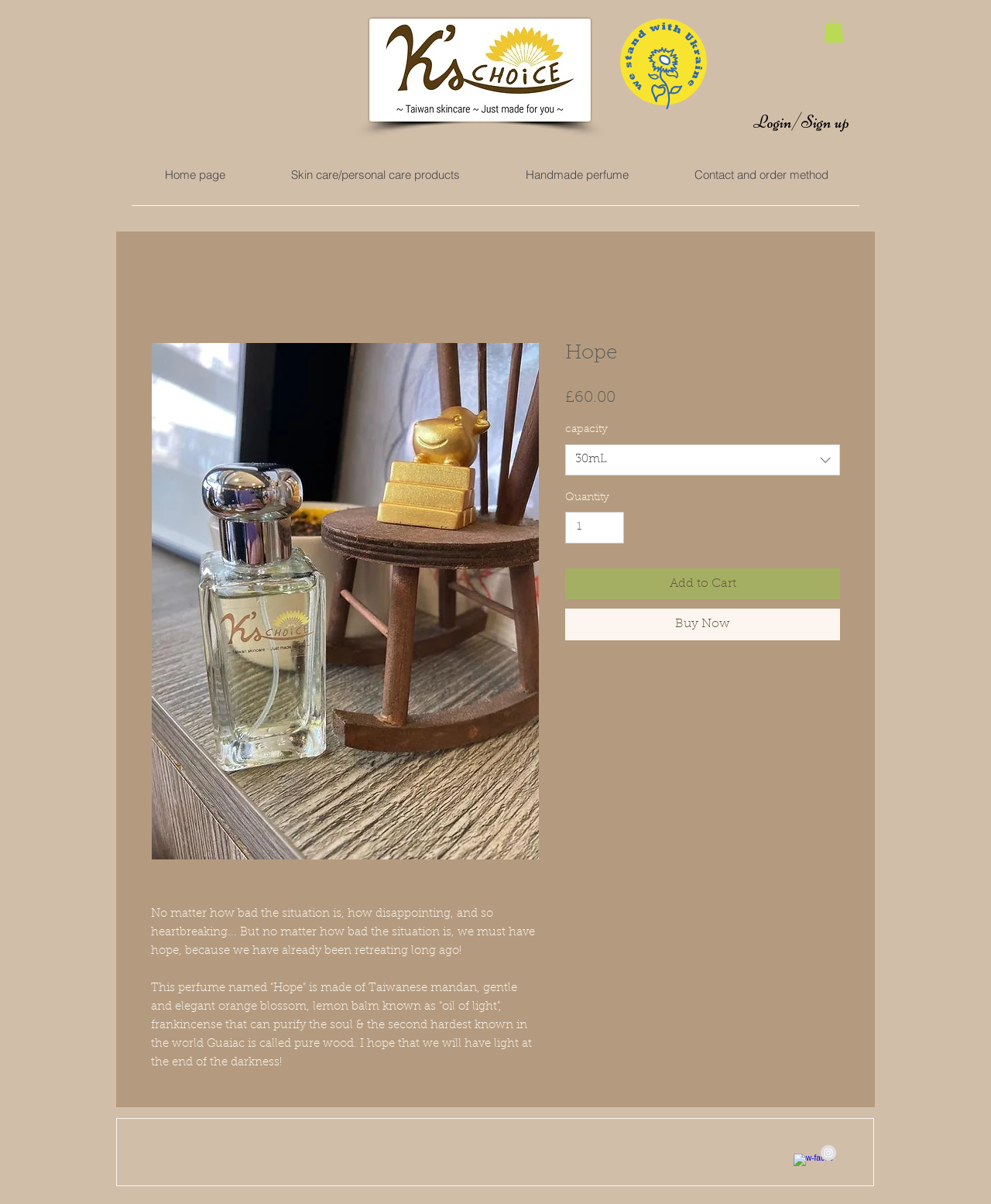Find the bounding box coordinates for the HTML element described in this sentence: "parent_node: Comment: name="comment" placeholder="Comment:"". Provide the coordinates as four float numbers between 0 and 1, in the format [left, top, right, bottom].

None